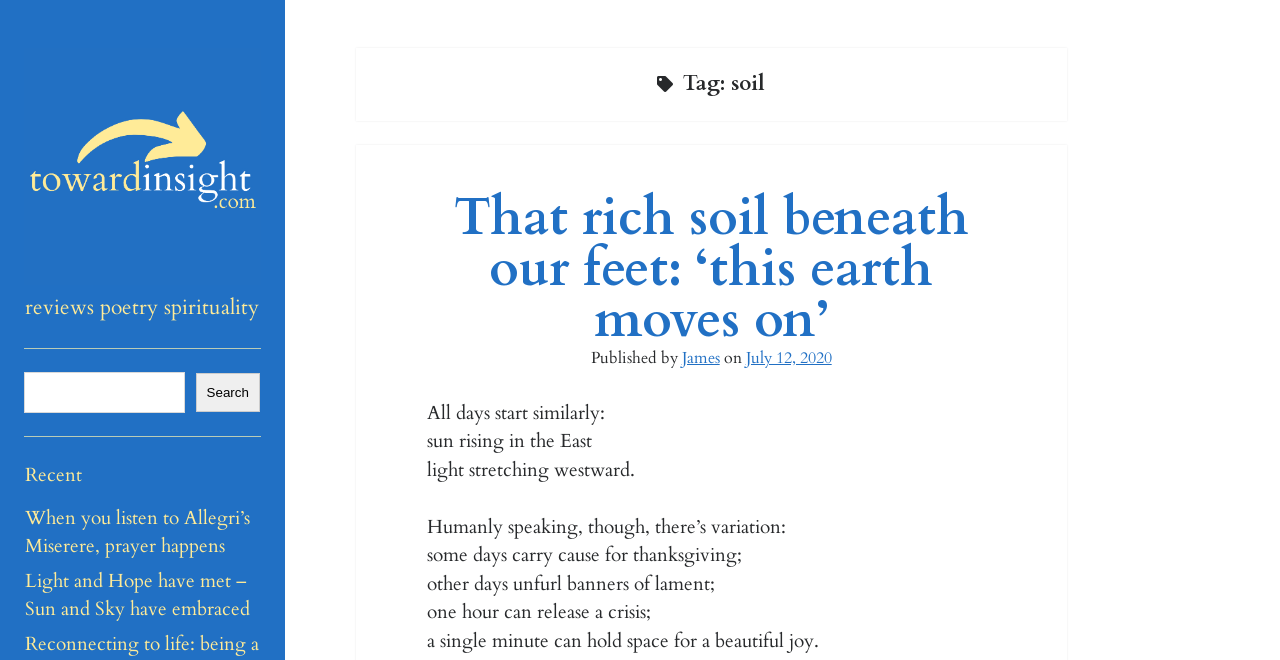Please identify the bounding box coordinates of the clickable region that I should interact with to perform the following instruction: "Read the recent post 'When you listen to Allegri’s Miserere, prayer happens'". The coordinates should be expressed as four float numbers between 0 and 1, i.e., [left, top, right, bottom].

[0.019, 0.765, 0.195, 0.847]